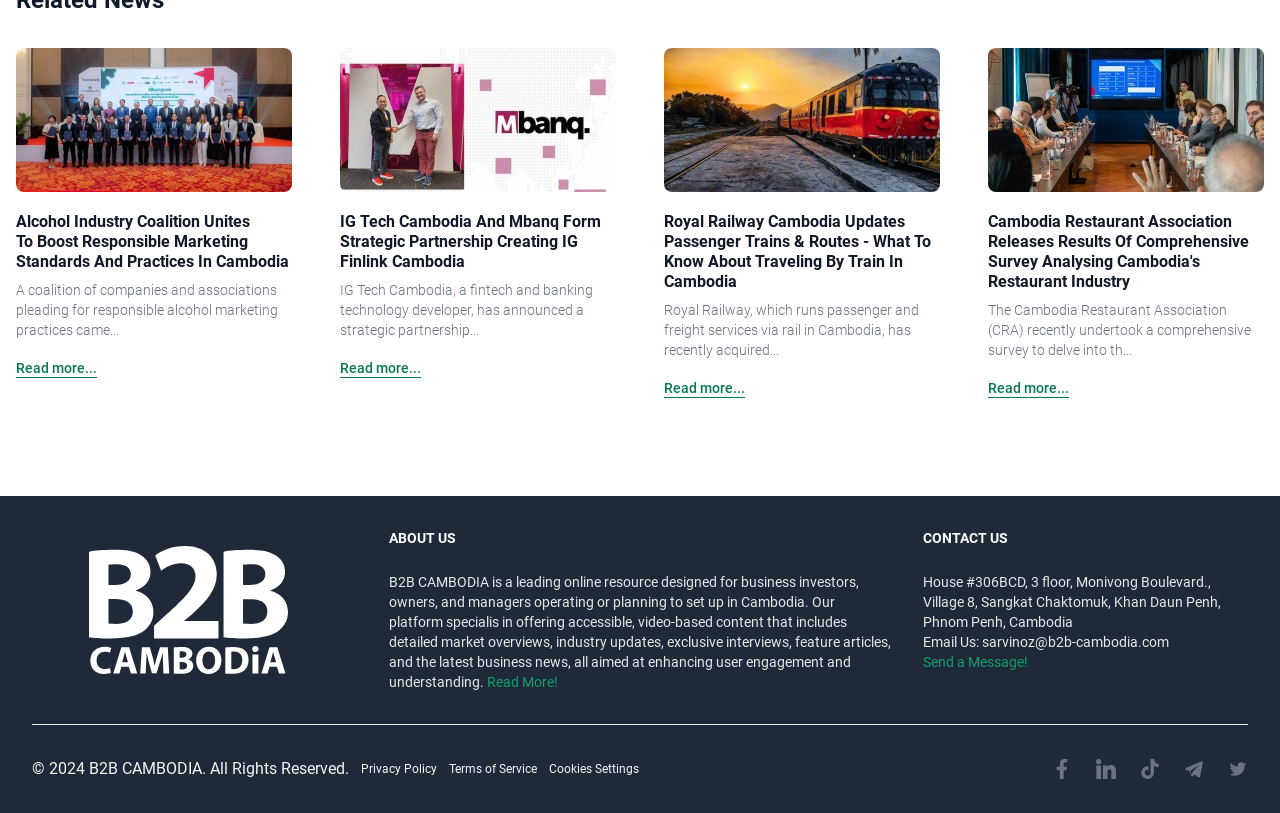Given the element description: "sarvinoz@b2b-cambodia.com", predict the bounding box coordinates of this UI element. The coordinates must be four float numbers between 0 and 1, given as [left, top, right, bottom].

[0.768, 0.78, 0.914, 0.8]